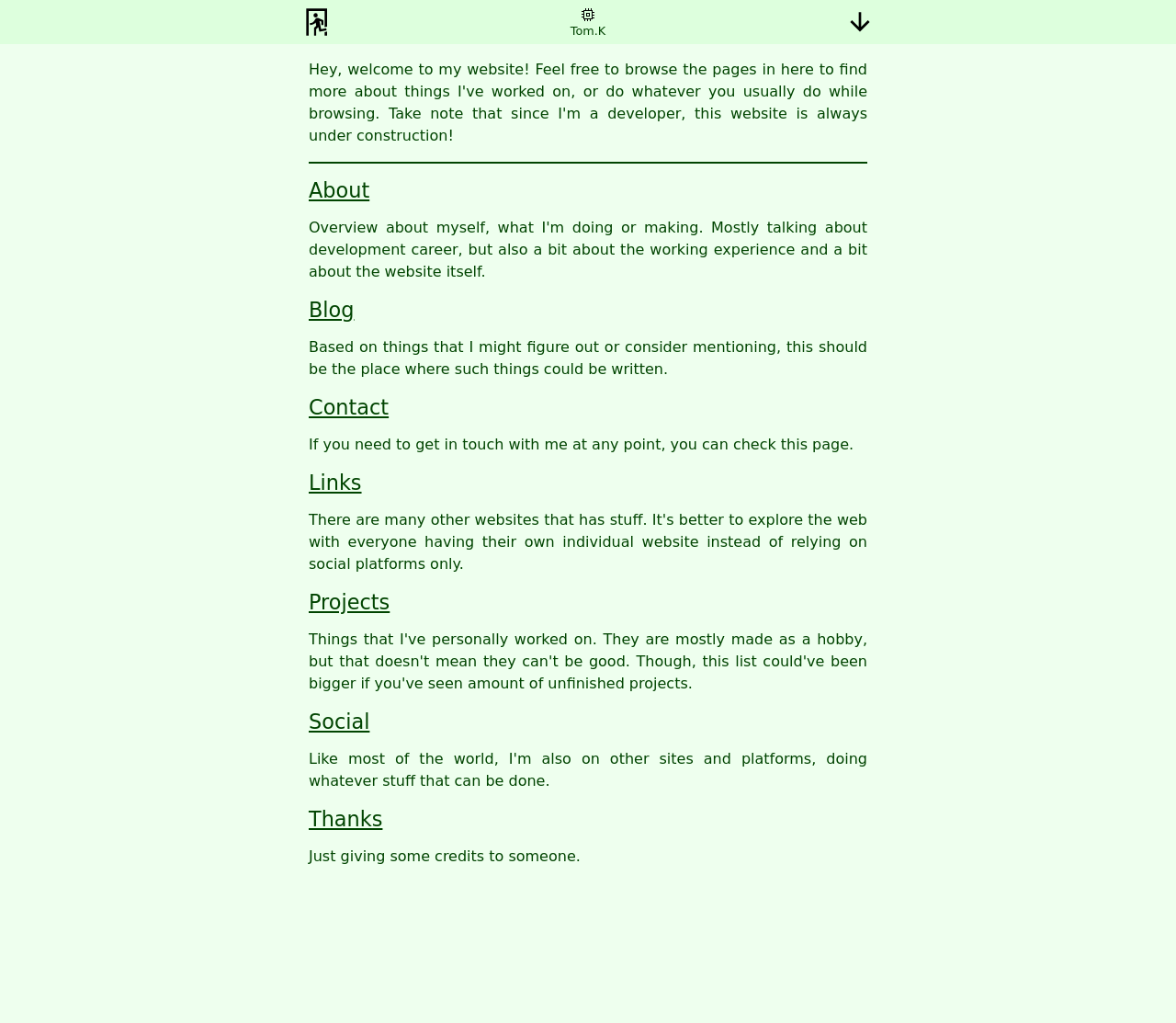Identify the bounding box coordinates of the element to click to follow this instruction: 'read blog posts'. Ensure the coordinates are four float values between 0 and 1, provided as [left, top, right, bottom].

[0.262, 0.291, 0.301, 0.314]